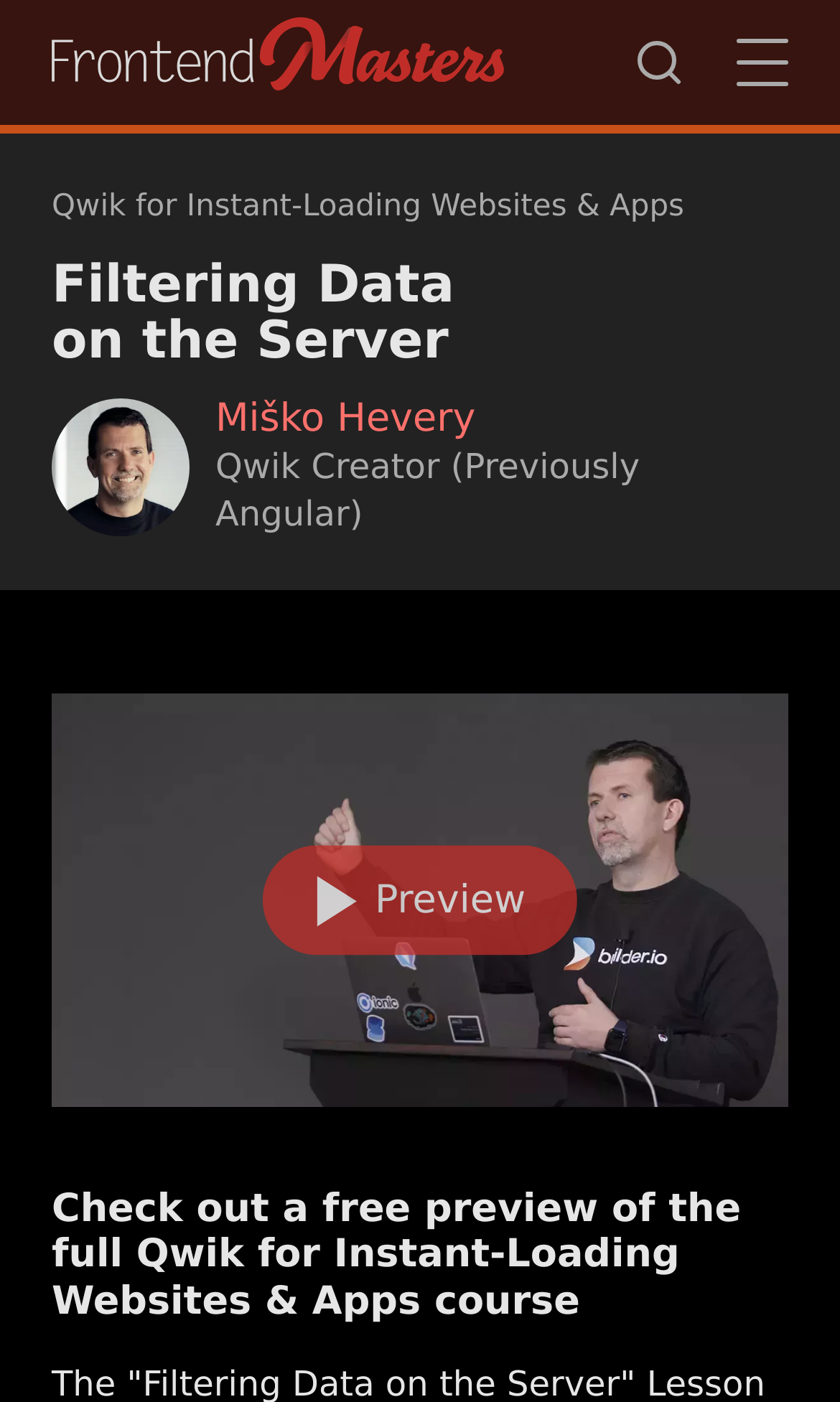What is the name of the course mentioned on the webpage?
Carefully examine the image and provide a detailed answer to the question.

I found the name of the course 'Qwik for Instant-Loading Websites & Apps' mentioned in a heading and a link on the webpage. It seems to be a course related to Qwik.